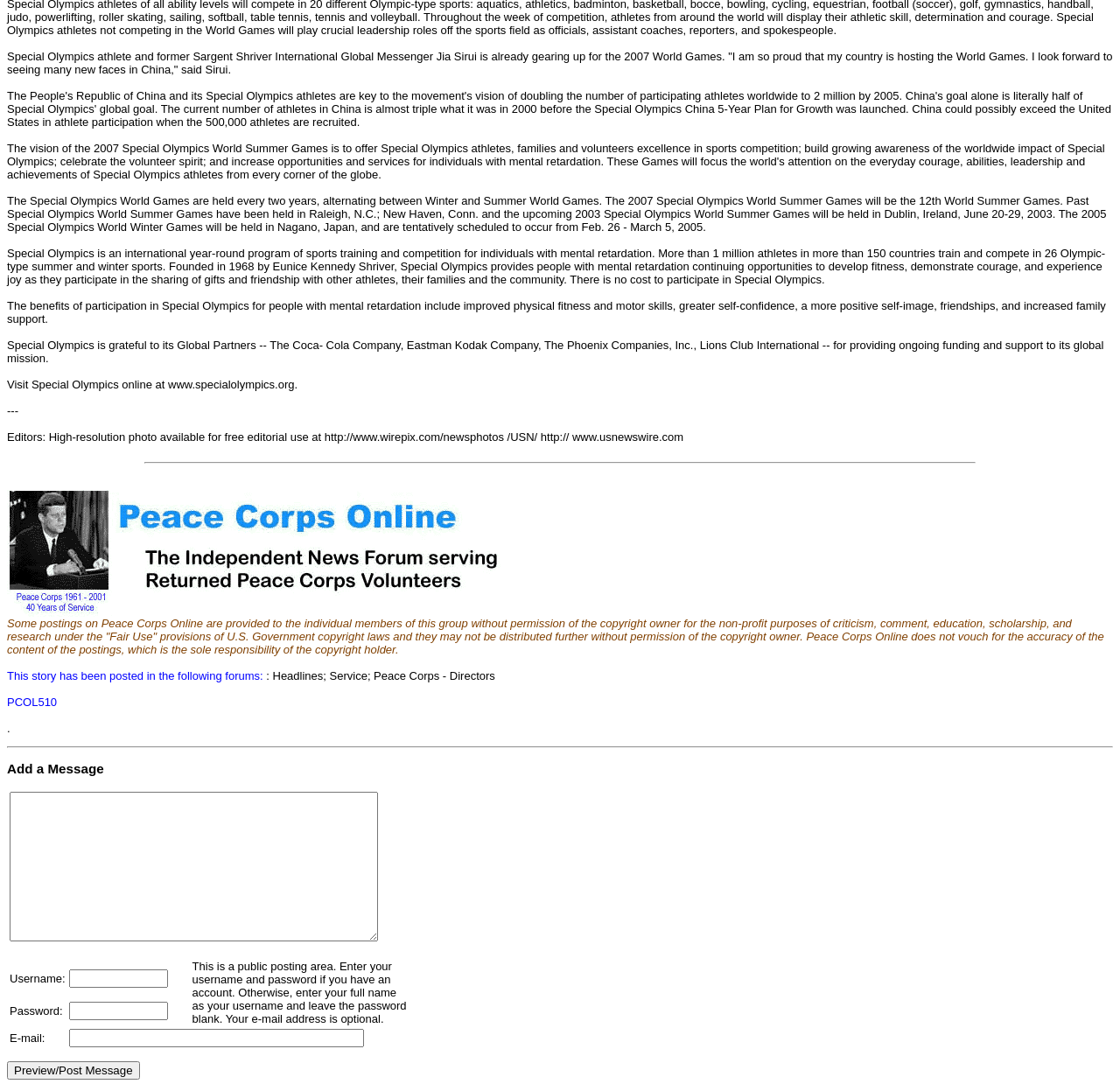Please use the details from the image to answer the following question comprehensively:
How many Olympic-type summer and winter sports are mentioned in the webpage?

The third paragraph states 'More than 1 million athletes in more than 150 countries train and compete in 26 Olympic-type summer and winter sports.', so the answer is 26.